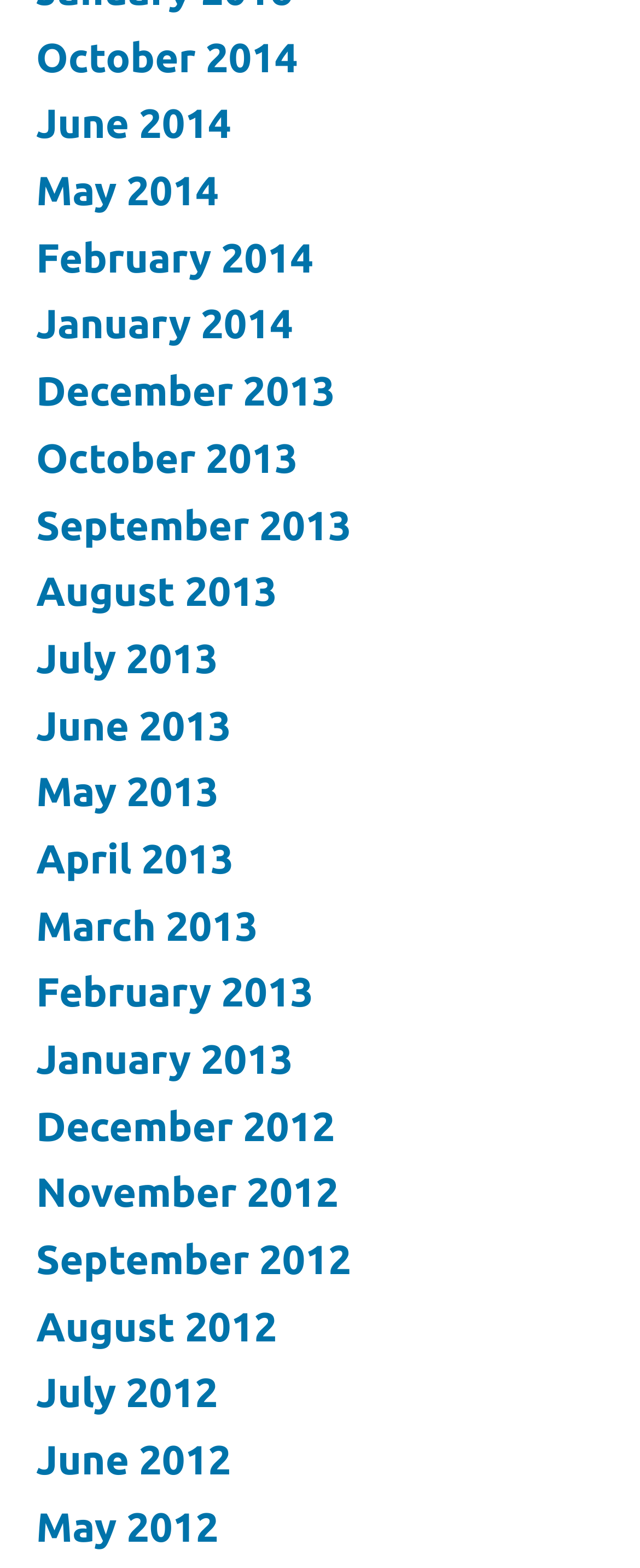Answer this question using a single word or a brief phrase:
Are there any links available for the month of March?

Yes